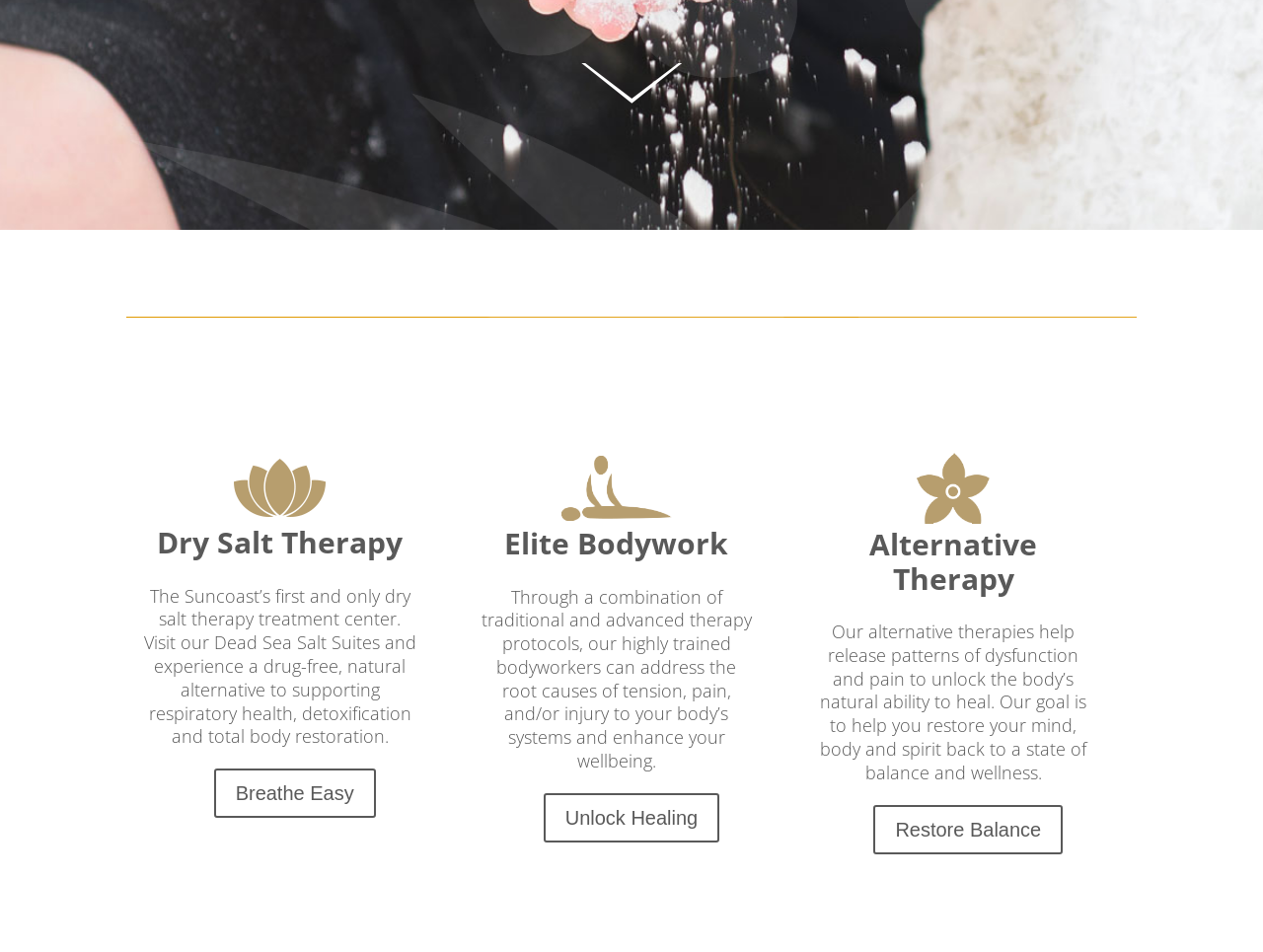Based on the description "parent_node: Alternative Therapy", find the bounding box of the specified UI element.

[0.645, 0.471, 0.865, 0.557]